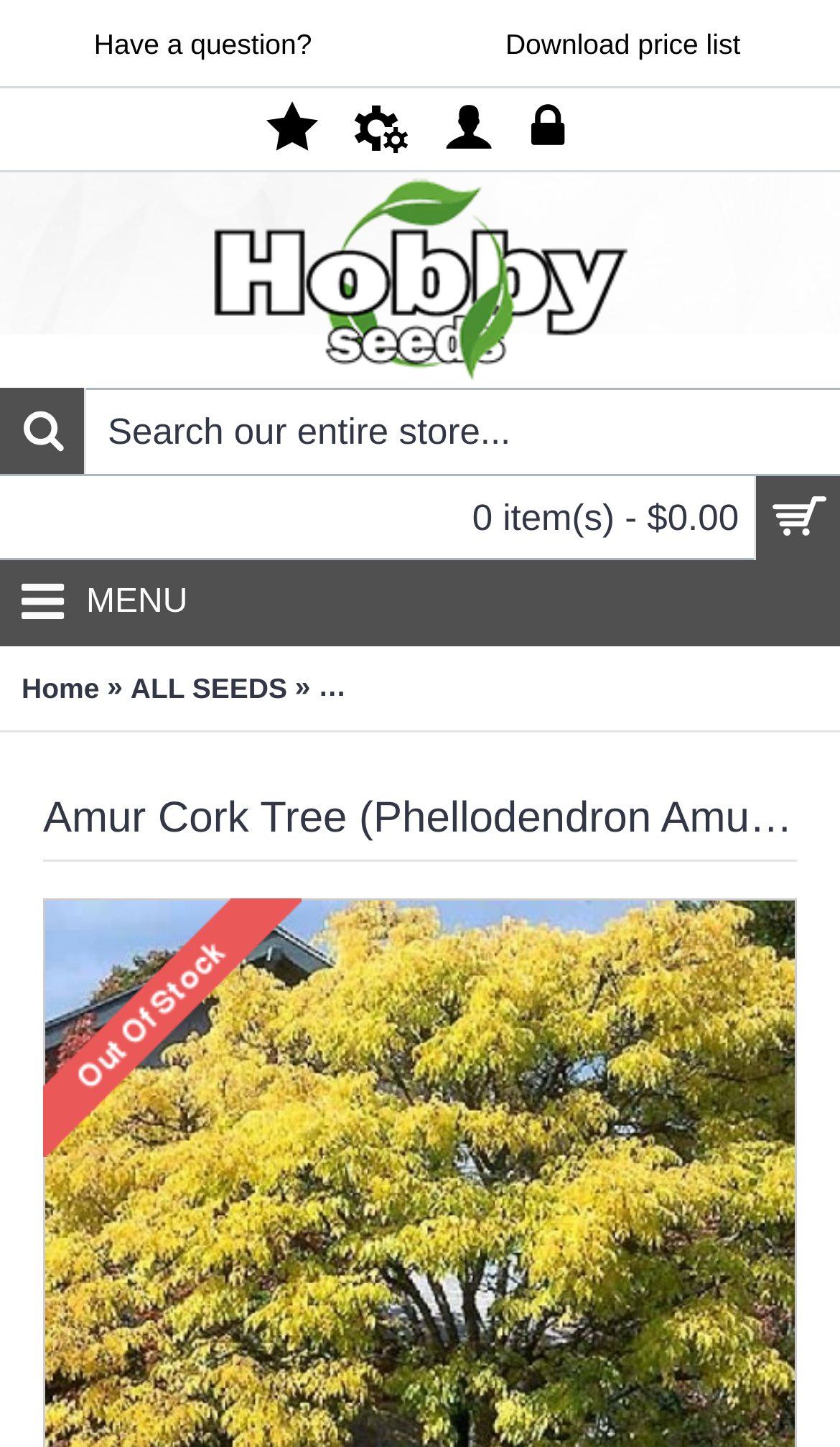Locate the bounding box coordinates of the element I should click to achieve the following instruction: "View price list".

[0.483, 0.0, 1.0, 0.06]